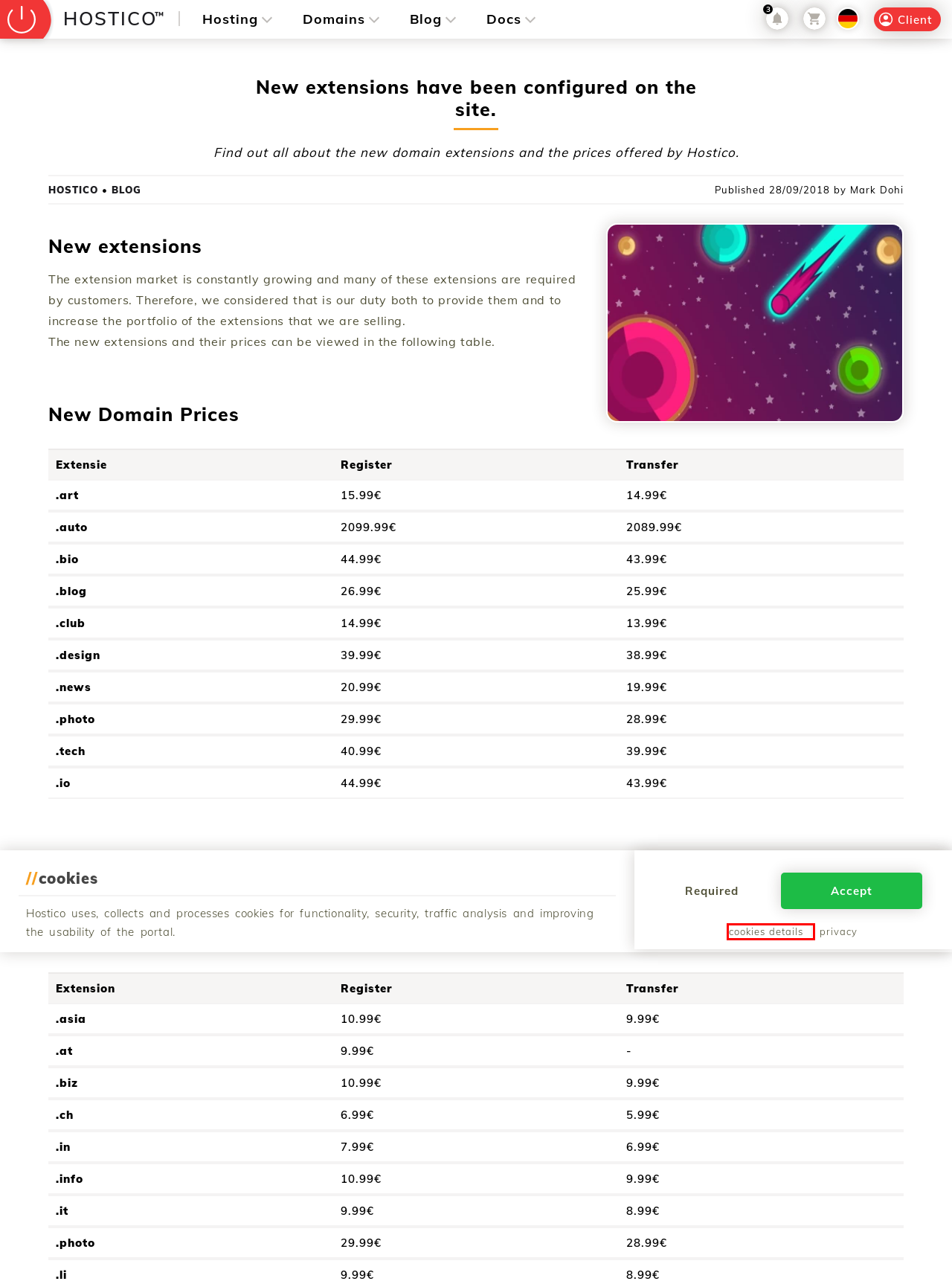You have a screenshot of a webpage with a red rectangle bounding box around a UI element. Choose the best description that matches the new page after clicking the element within the bounding box. The candidate descriptions are:
A. CloudLinux technology for increased stability and security | Hostico
B. Find out the latest news and promotions in the world of web hosting | Hostico
C. Web Hosting and domain name, from only for 1.99€ | Hostico
D. SLA Quality Agreement for web hosting packages | Hostico
E. Privacy policy applied to user data and information | Hostico
F. Terms of service | Hostico
G. Client authentication | Hostico
H. Cookies implementation and use policy | Hostico

H